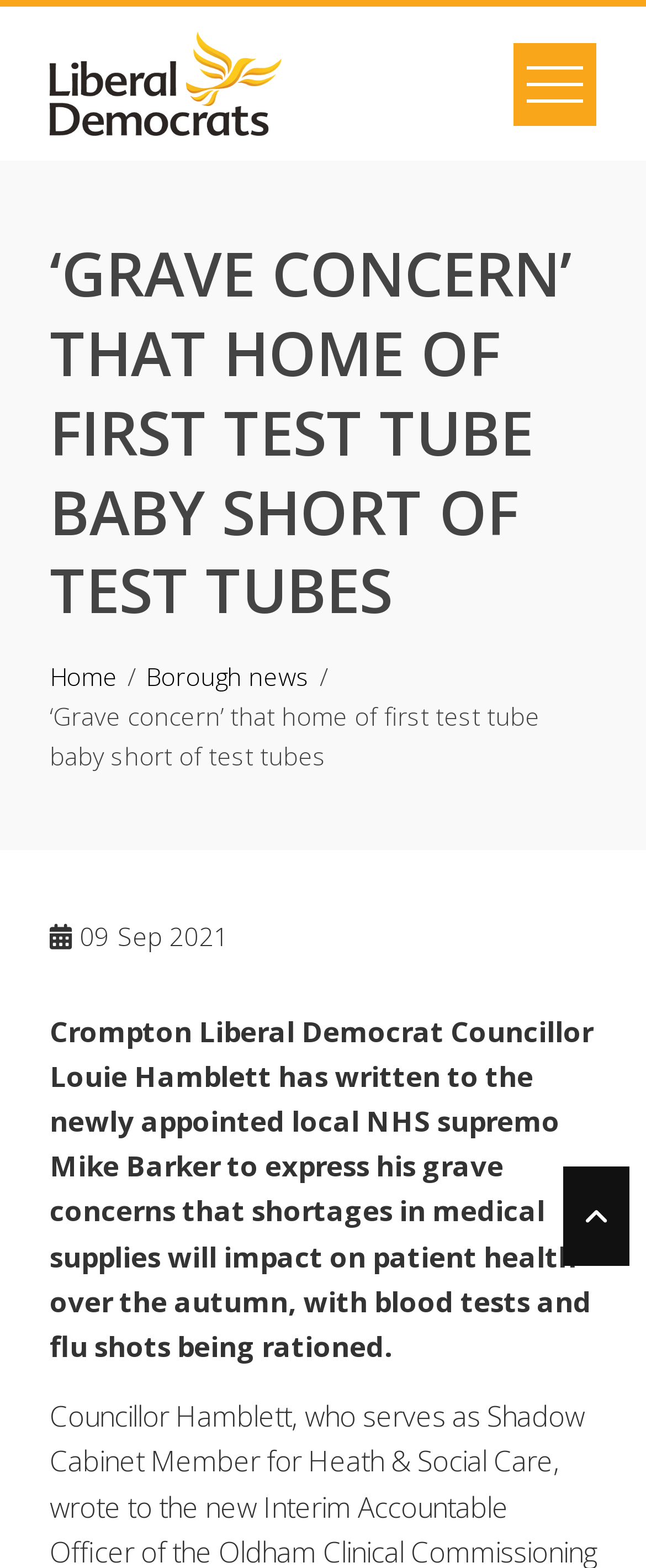Who wrote to the local NHS supremo? Using the information from the screenshot, answer with a single word or phrase.

Louie Hamblett